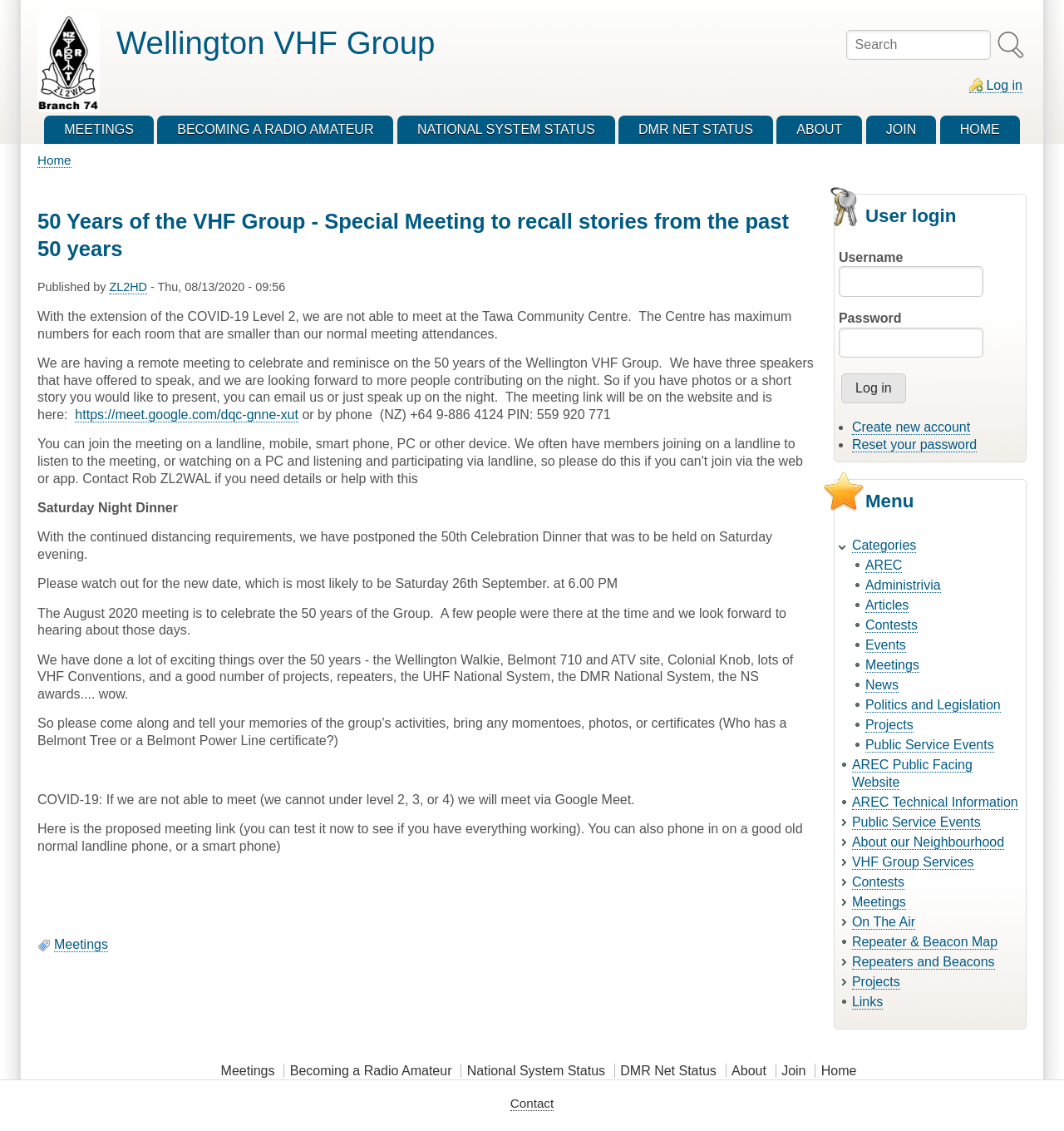Locate and generate the text content of the webpage's heading.

50 Years of the VHF Group - Special Meeting to recall stories from the past 50 years